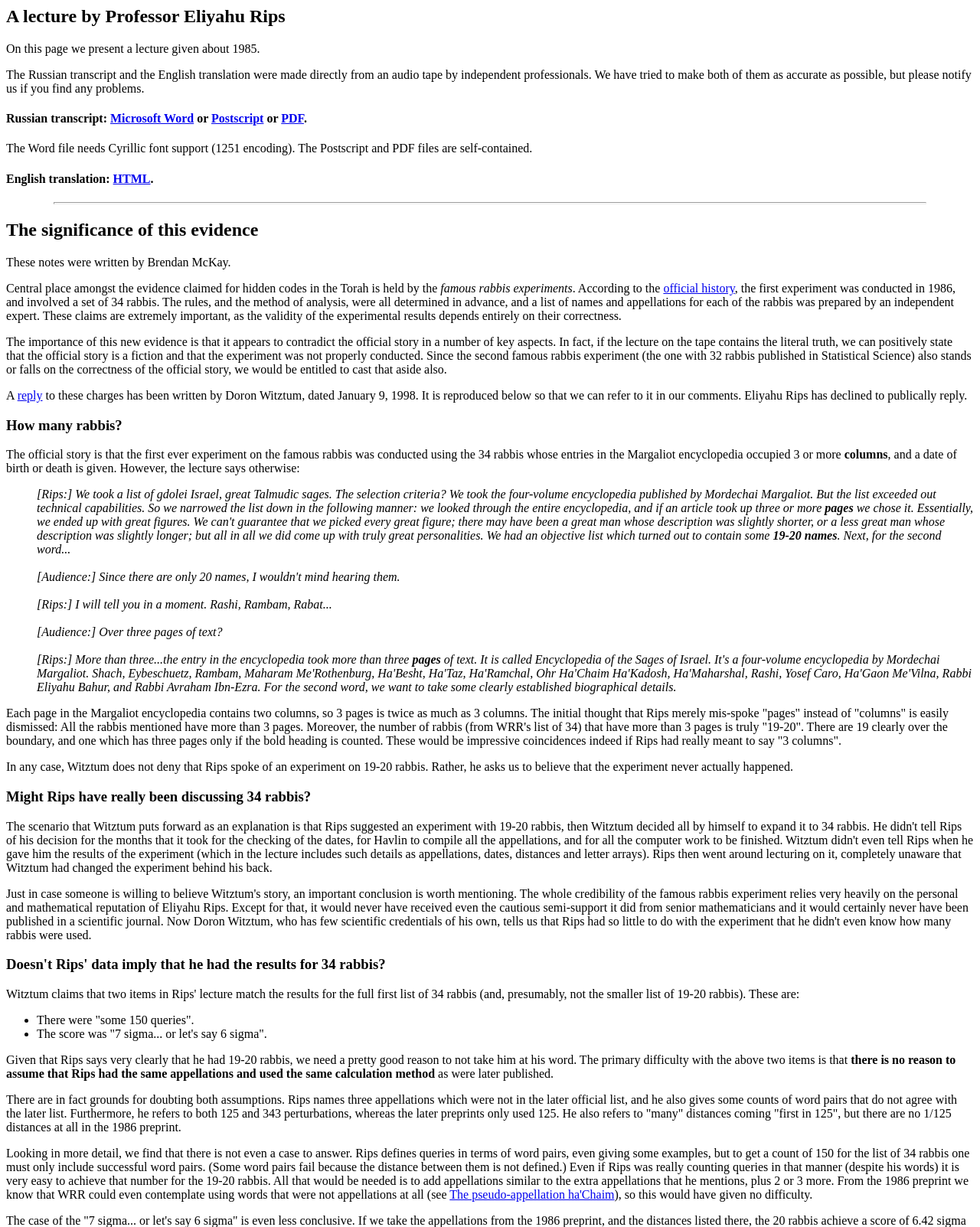What is the name of the encyclopedia used to select the rabbis?
Please analyze the image and answer the question with as much detail as possible.

According to the lecture, Eliyahu Rips mentioned that they used the Margaliot encyclopedia to select the list of great Talmudic sages, which was then narrowed down to 19-20 names for the experiment.